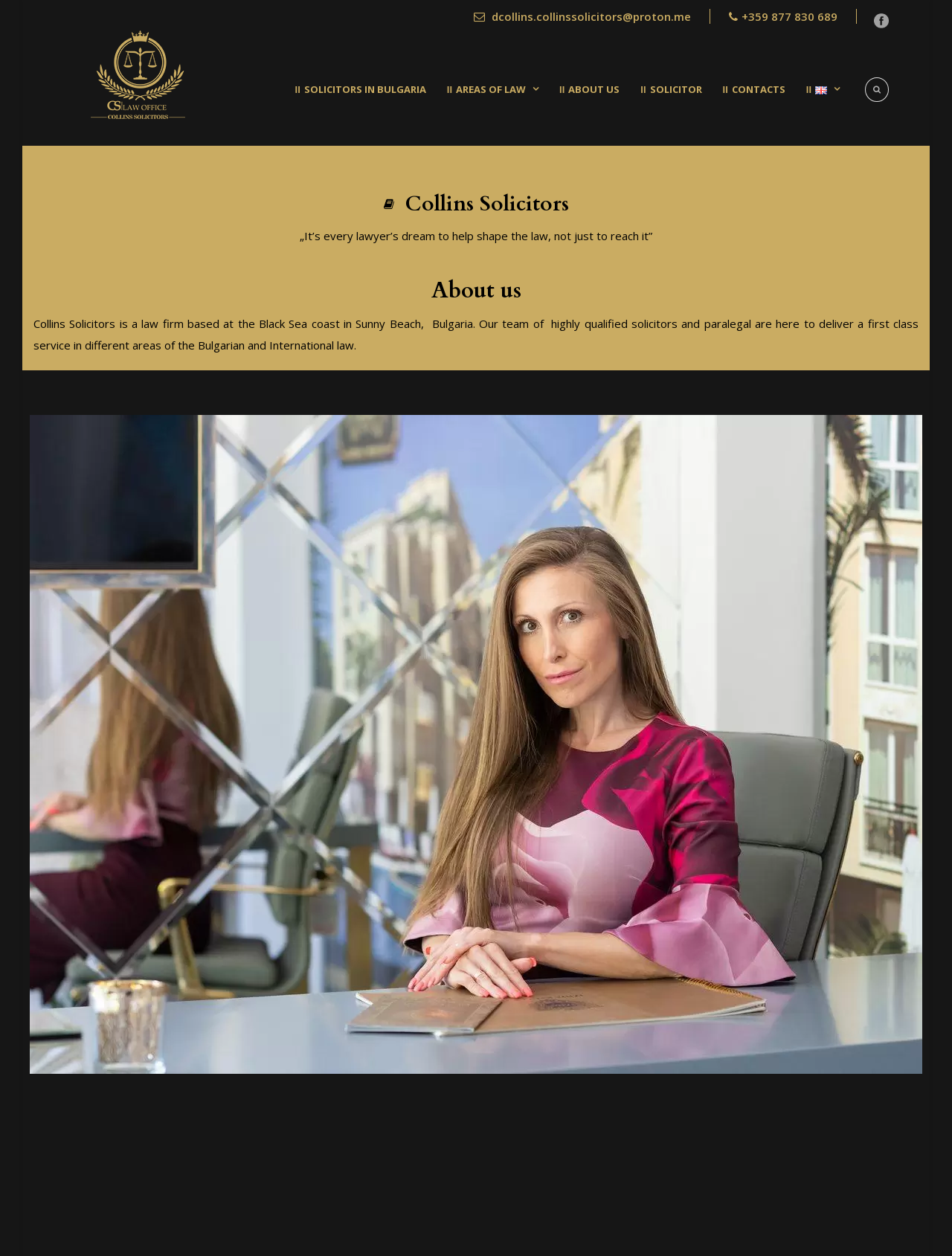Identify and extract the main heading from the webpage.

Lawyer in Sunny Beach